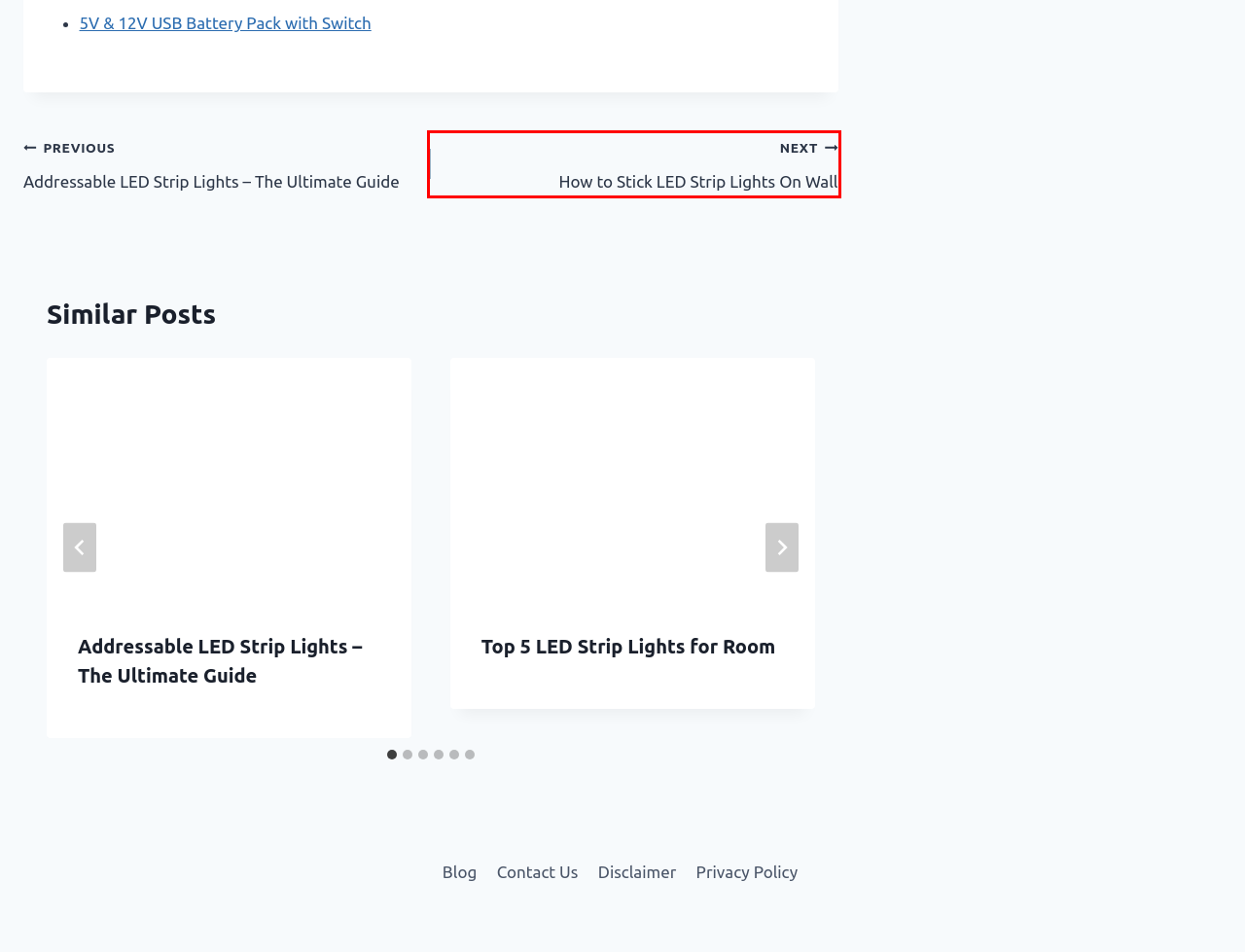Examine the screenshot of the webpage, which has a red bounding box around a UI element. Select the webpage description that best fits the new webpage after the element inside the red bounding box is clicked. Here are the choices:
A. Privacy Policy - ColorBrightLeds
B. MINGER LED Strip Lights - ColorBrightLeds
C. Best LED Track Lighting - ColorBrightLeds
D. Top 10 Best LED Strip Connectors - ColorBrightLeds
E. Top 5 LED Strip Lights for Room
F. Addressable LED Strip Lights - The Ultimate Guide - ColorBrightLeds
G. How to Stick LED Strip Lights On Wall - ColorBrightLeds
H. How to Install LED Strip Lights - The Ultimate Guide - ColorBrightLeds

G